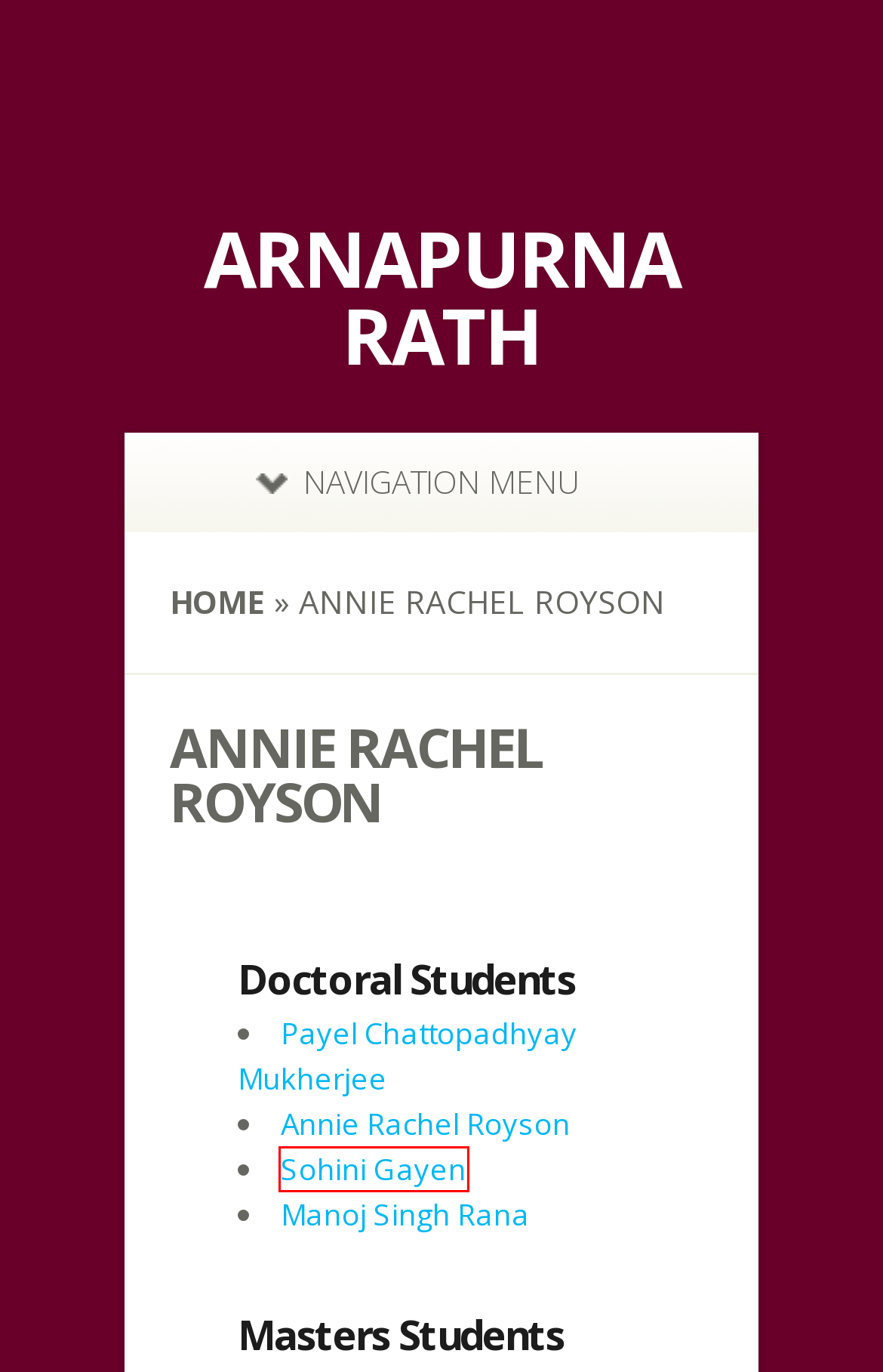Examine the screenshot of a webpage with a red bounding box around a UI element. Select the most accurate webpage description that corresponds to the new page after clicking the highlighted element. Here are the choices:
A. Saumya Bhandari | Arnapurna Rath
B. Payel Chattopadhyay Mukherjee | Arnapurna Rath
C. The Most Popular WordPress Themes In The World
D. Sohini Gayen | Arnapurna Rath
E. Khushboo Sahrawat | Arnapurna Rath
F. Arnapurna Rath |
G. Aishwarya Joshi | Arnapurna Rath
H. Manoj Singh Rana | Arnapurna Rath

D